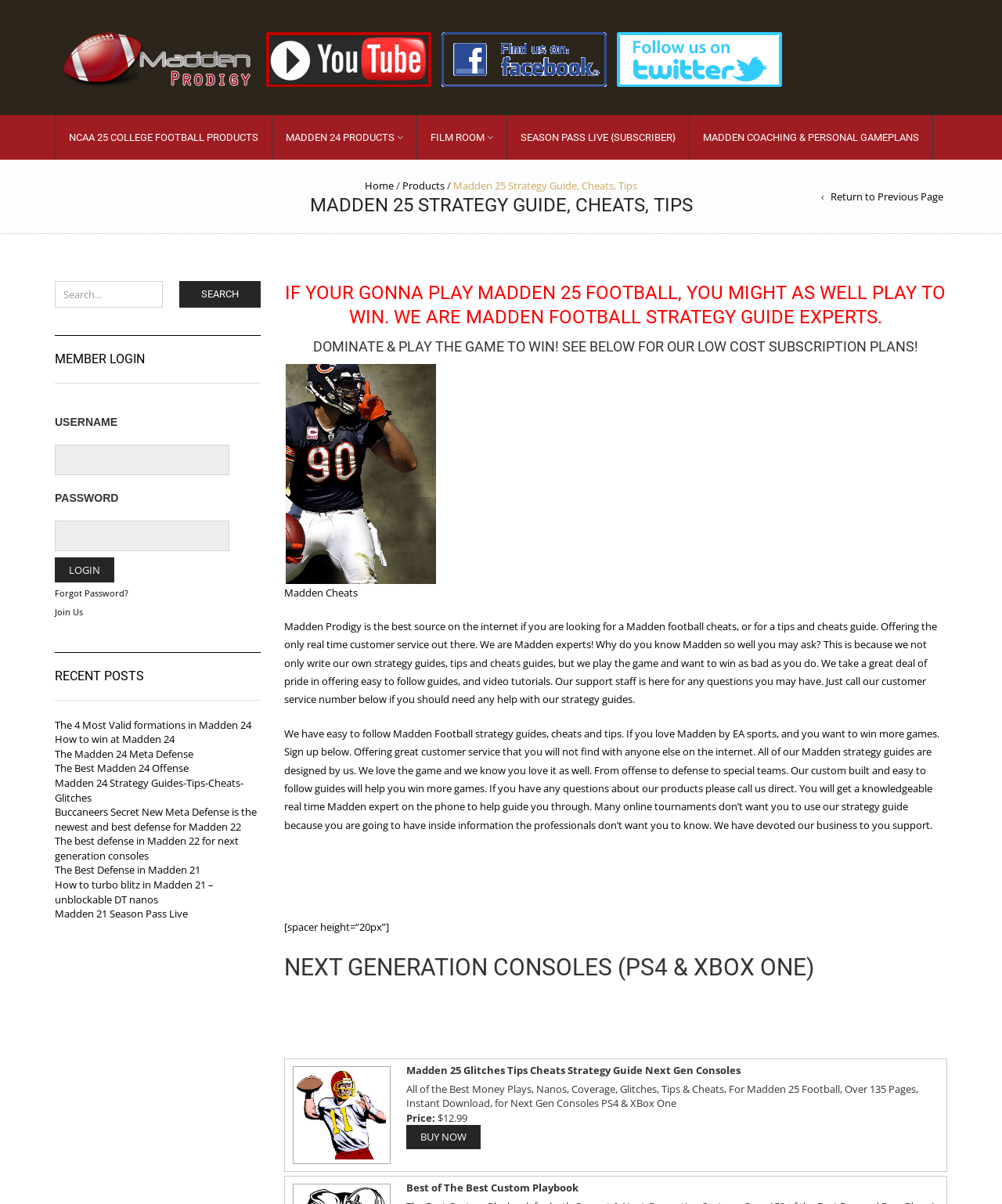What is the price of the Madden 25 Glitches Tips Cheats Strategy Guide?
Identify the answer in the screenshot and reply with a single word or phrase.

$12.99